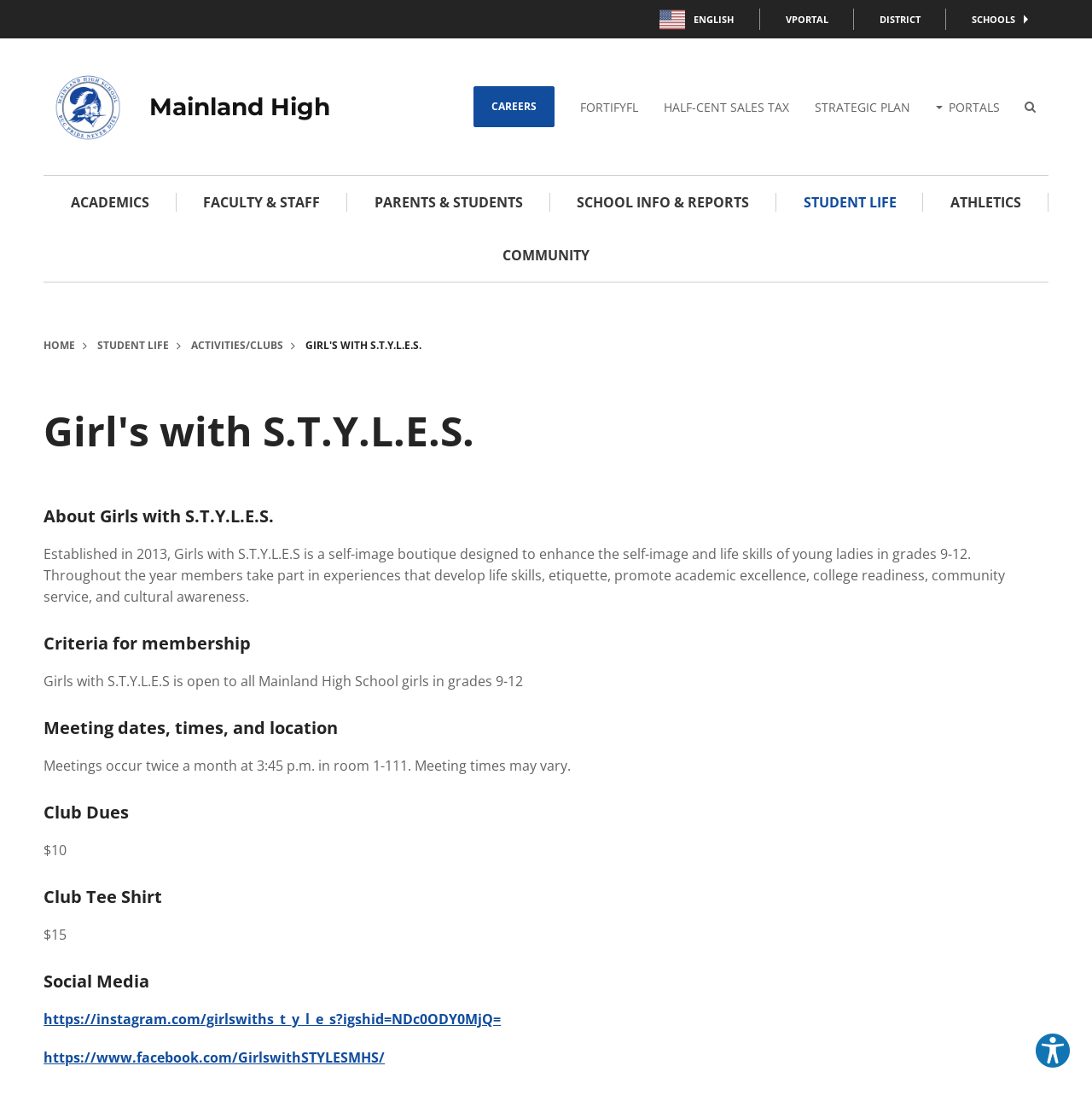Identify the bounding box coordinates of the element that should be clicked to fulfill this task: "Search for something". The coordinates should be provided as four float numbers between 0 and 1, i.e., [left, top, right, bottom].

[0.927, 0.08, 0.96, 0.114]